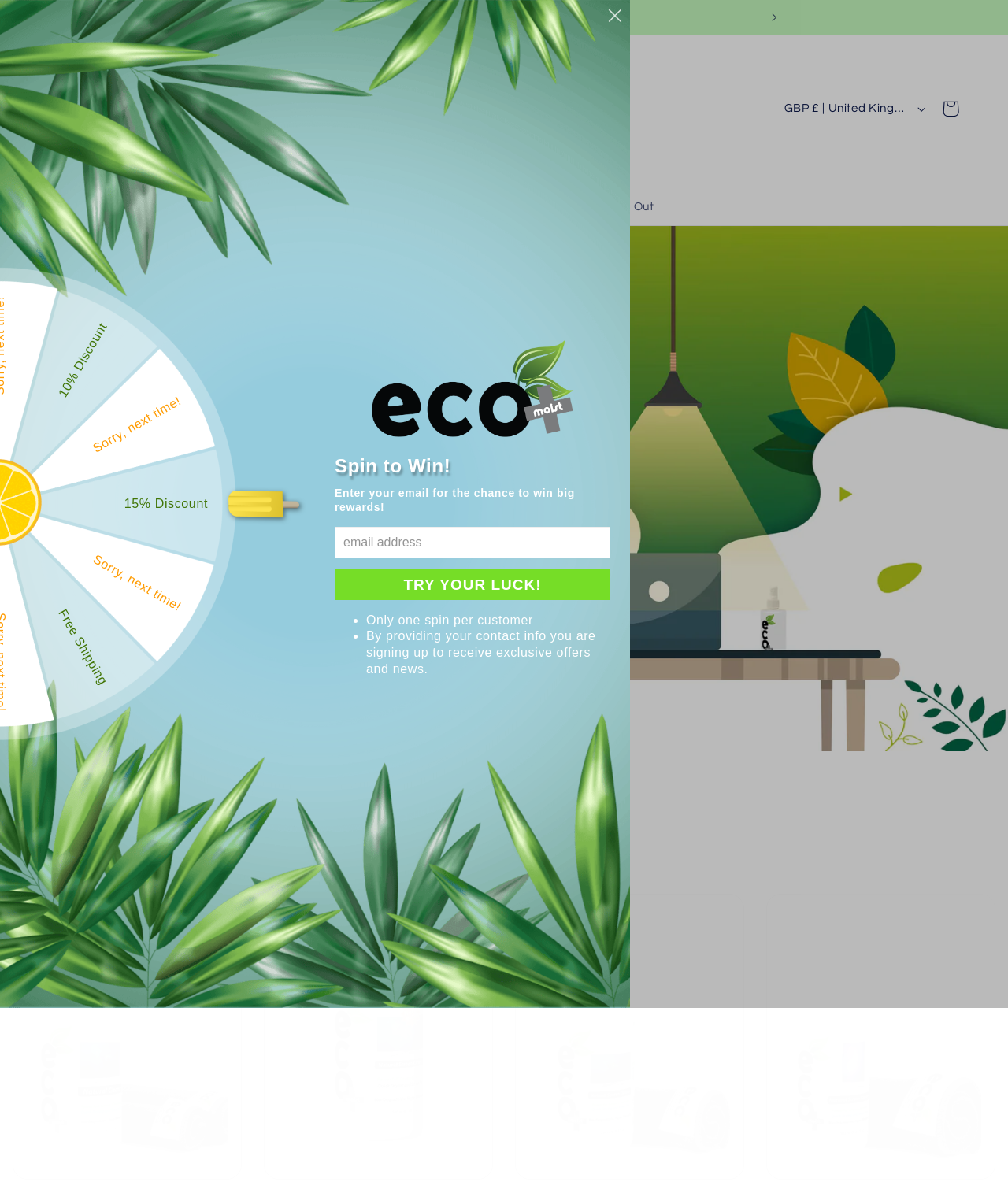Can you pinpoint the bounding box coordinates for the clickable element required for this instruction: "View featured products"? The coordinates should be four float numbers between 0 and 1, i.e., [left, top, right, bottom].

[0.049, 0.669, 0.951, 0.692]